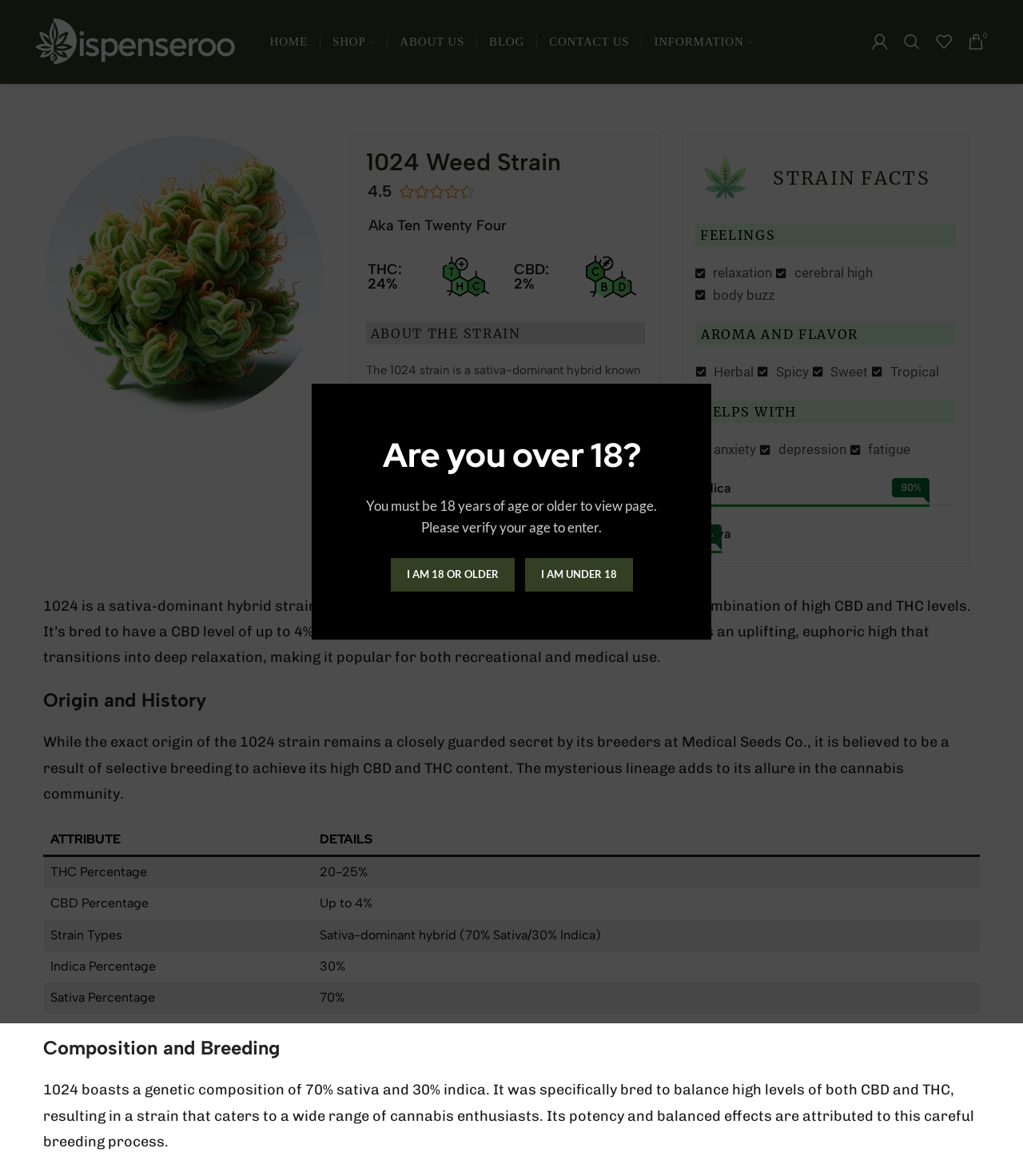What are the feelings associated with the 1024 strain?
Answer the question in a detailed and comprehensive manner.

I found the answer by looking at the section 'FEELINGS' which lists the feelings associated with the 1024 strain, including relaxation, cerebral high, and body buzz.